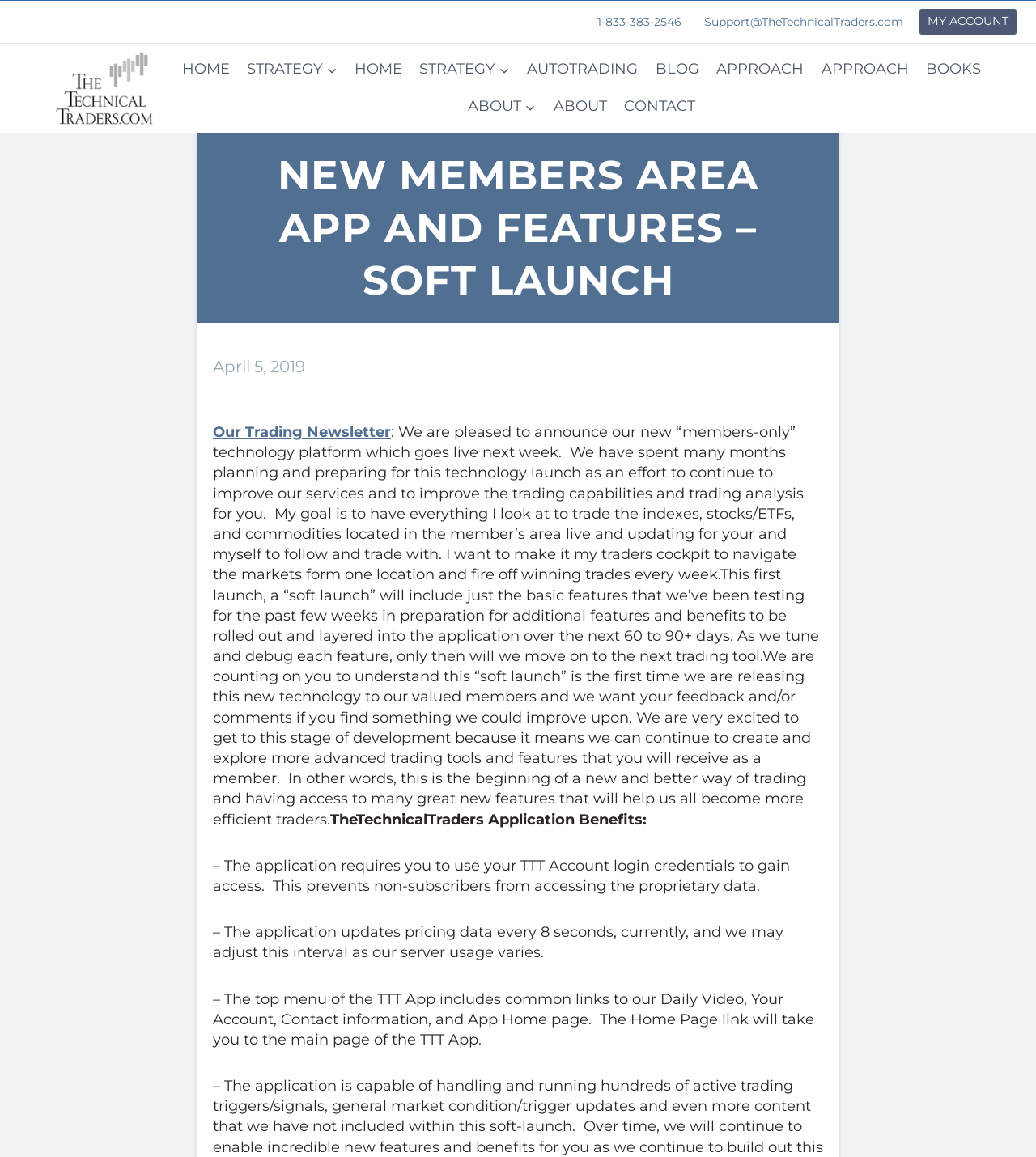Using the webpage screenshot and the element description MY ACCOUNT, determine the bounding box coordinates. Specify the coordinates in the format (top-left x, top-left y, bottom-right x, bottom-right y) with values ranging from 0 to 1.

[0.887, 0.008, 0.981, 0.03]